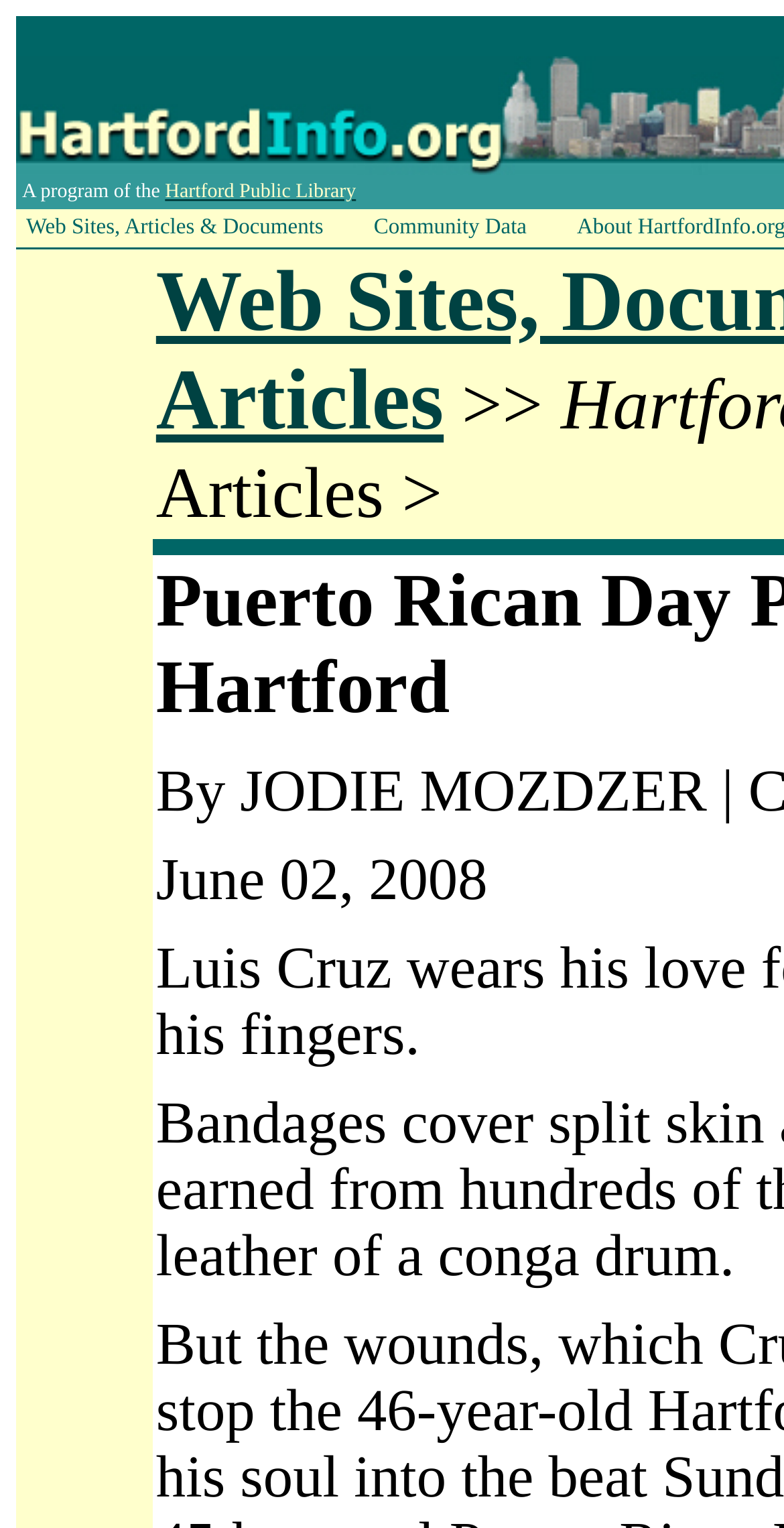Produce a meticulous description of the webpage.

The webpage is about the Puerto Rican Day Parade in Hartford, as indicated by the title "Puerto Rican Day Parade Livens Up Hartford". At the top, there is a table with a single row and cell, containing a program description "A program of the Hartford Public Library" with a link to the Hartford Public Library website. 

Below the table, there are three links: "Web Sites, Articles & Documents" on the left, "Community Data" on the right, and a small image in between them. The image is positioned slightly above the links.

Further down, there is a date "June 02, 2008" displayed prominently.